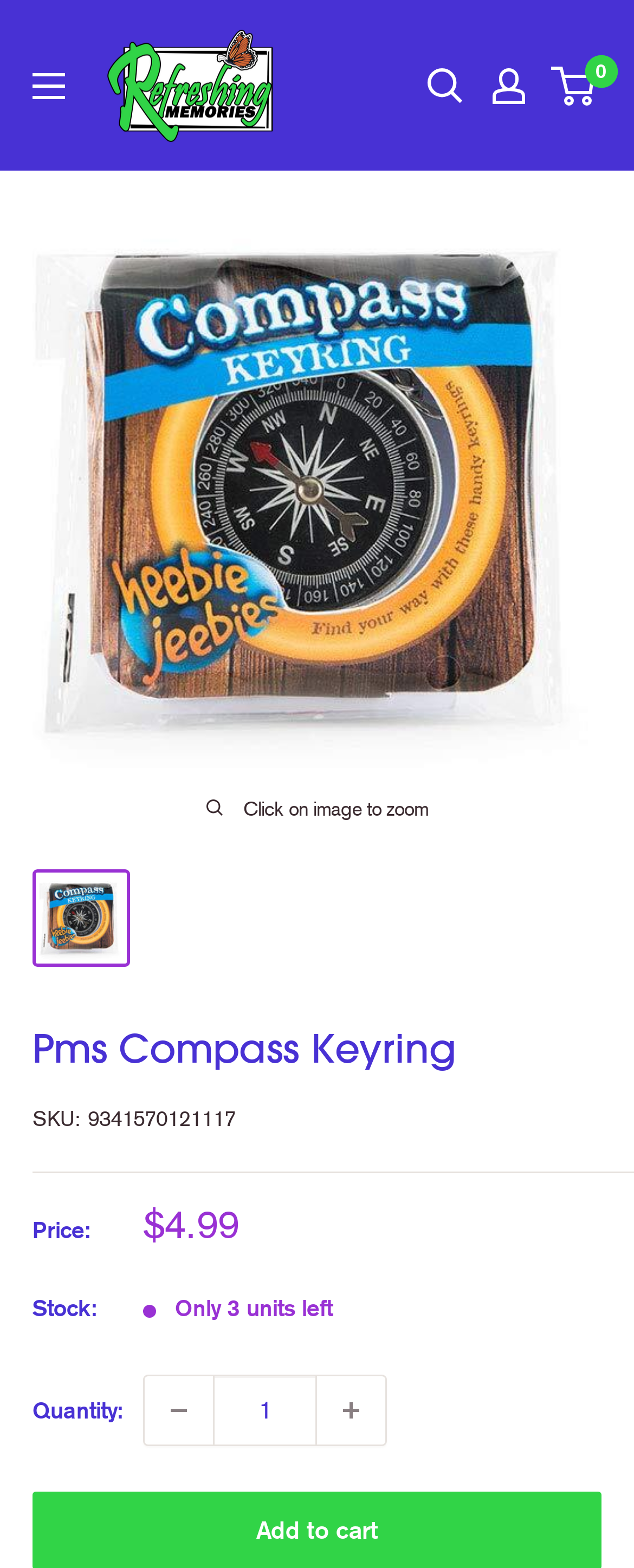What is the price of the Pms Compass Keyring?
Please use the image to provide an in-depth answer to the question.

I found the price of the Pms Compass Keyring by looking at the LayoutTable element, which contains a LayoutTableRow with two LayoutTableCells. The second LayoutTableCell contains the text 'Sale price $4.99', which indicates the price of the product.